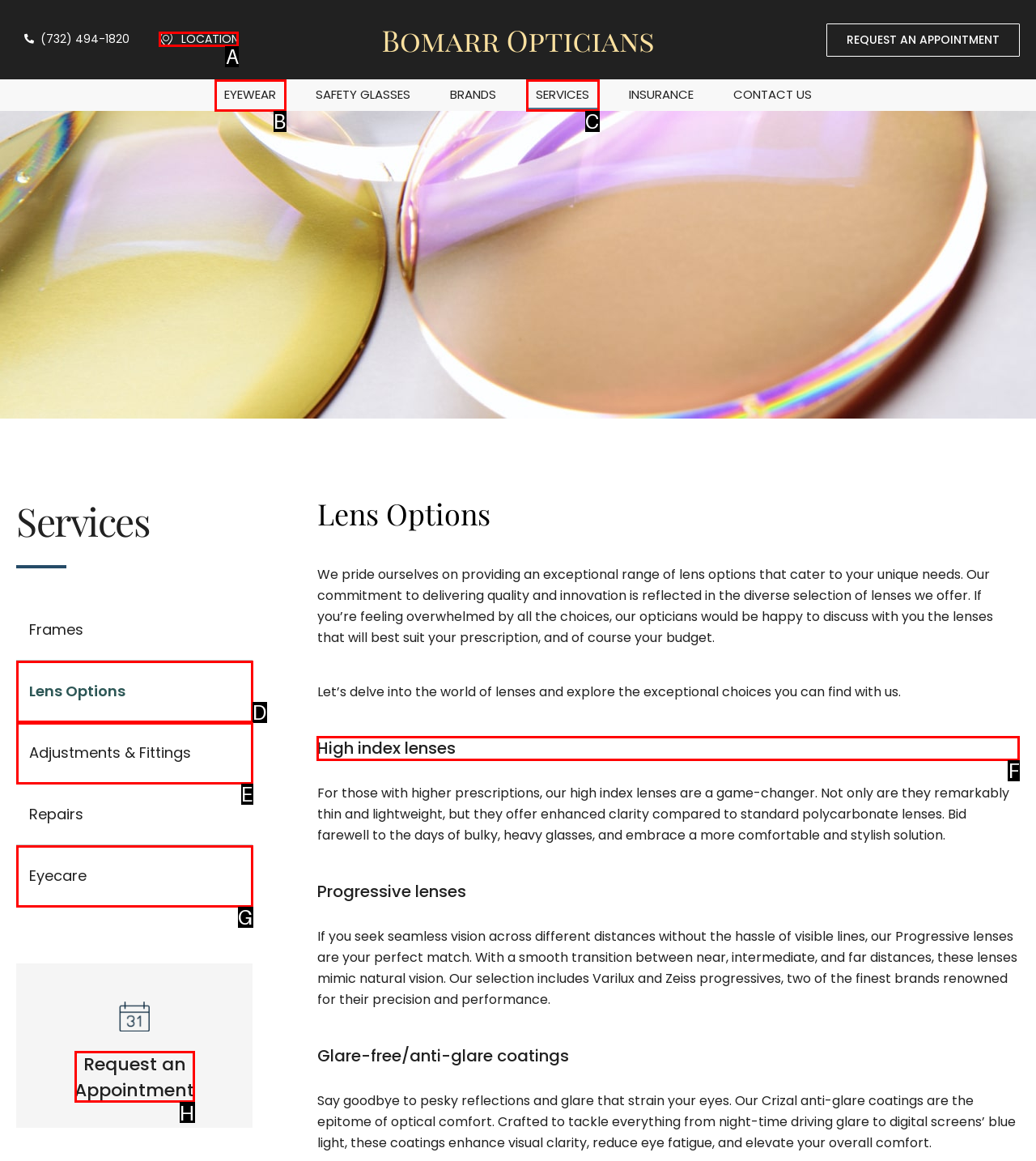Pick the right letter to click to achieve the task: Learn about high index lenses
Answer with the letter of the correct option directly.

F